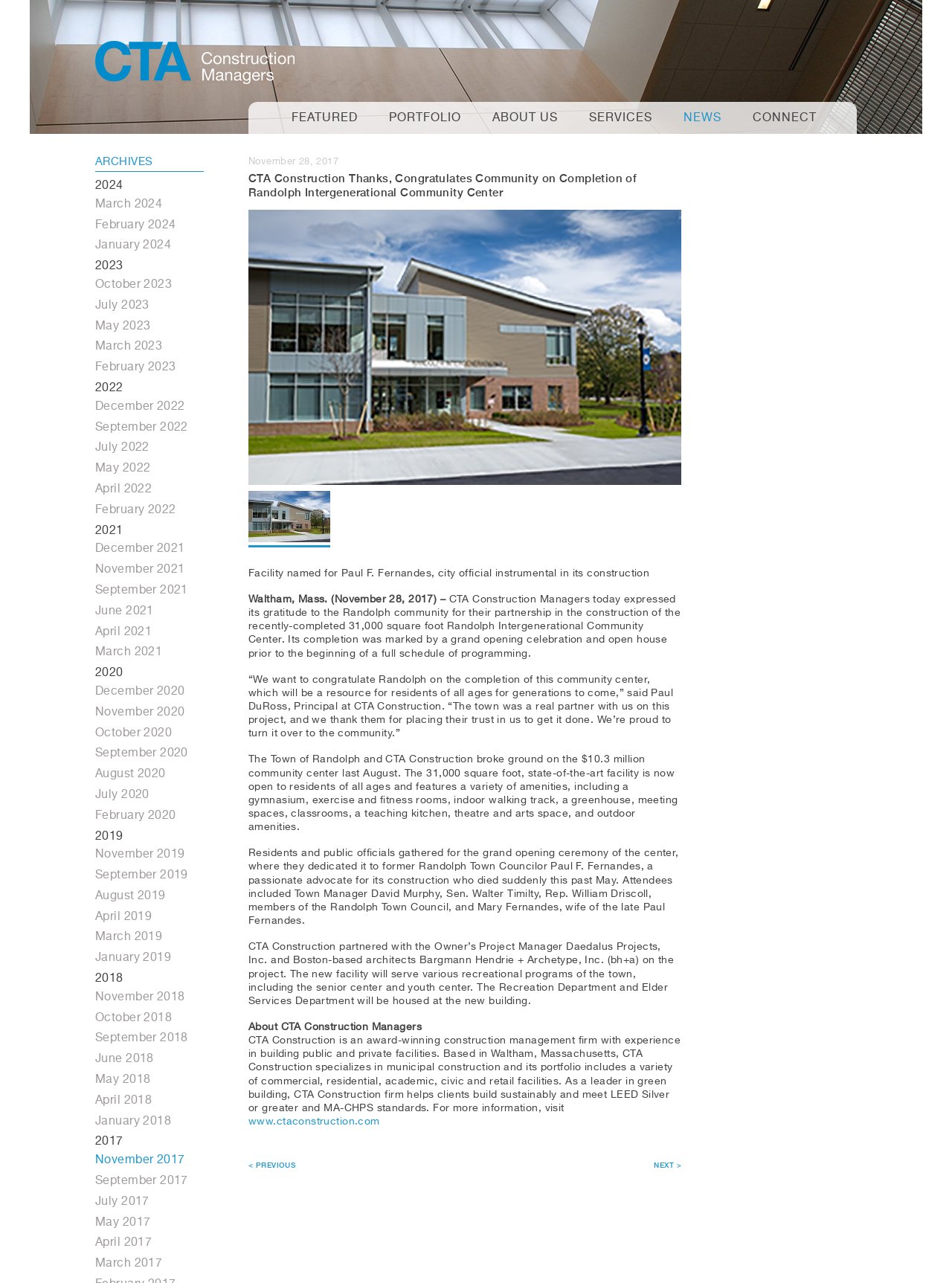Who is the community center dedicated to?
Using the image, respond with a single word or phrase.

Paul F. Fernandes